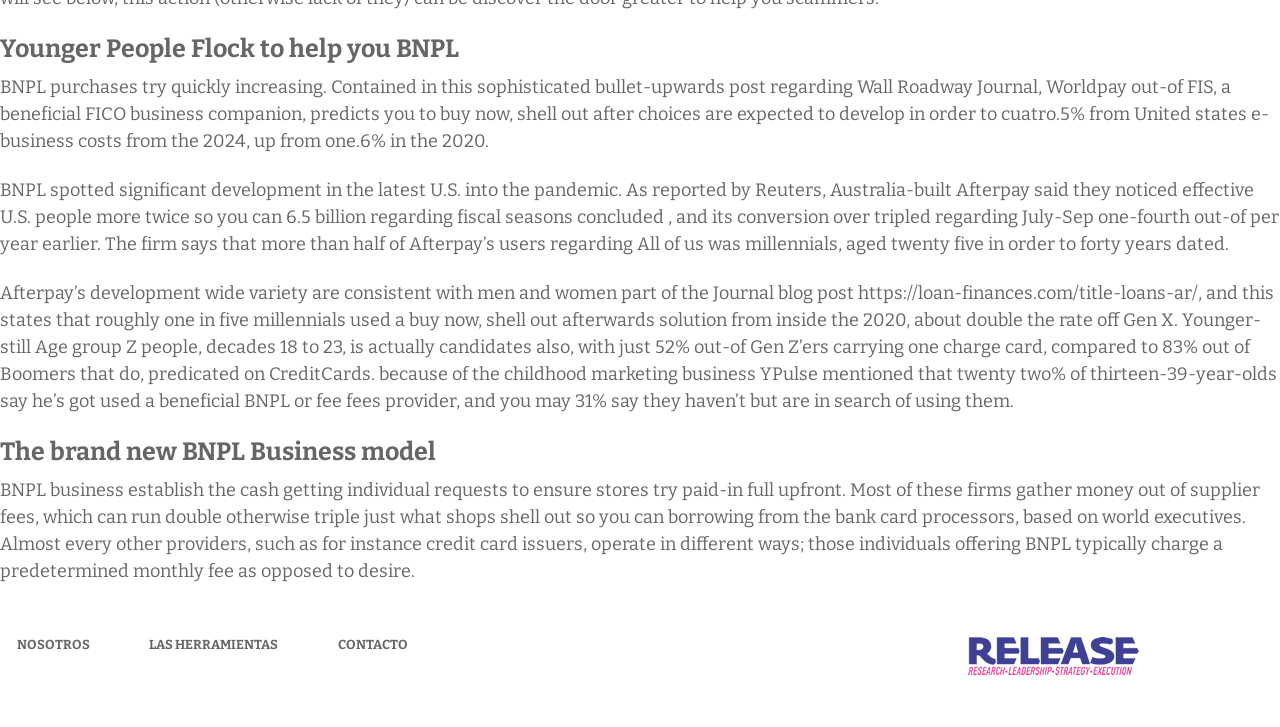Show the bounding box coordinates for the HTML element described as: "NOSOTROS".

[0.013, 0.876, 0.07, 0.897]